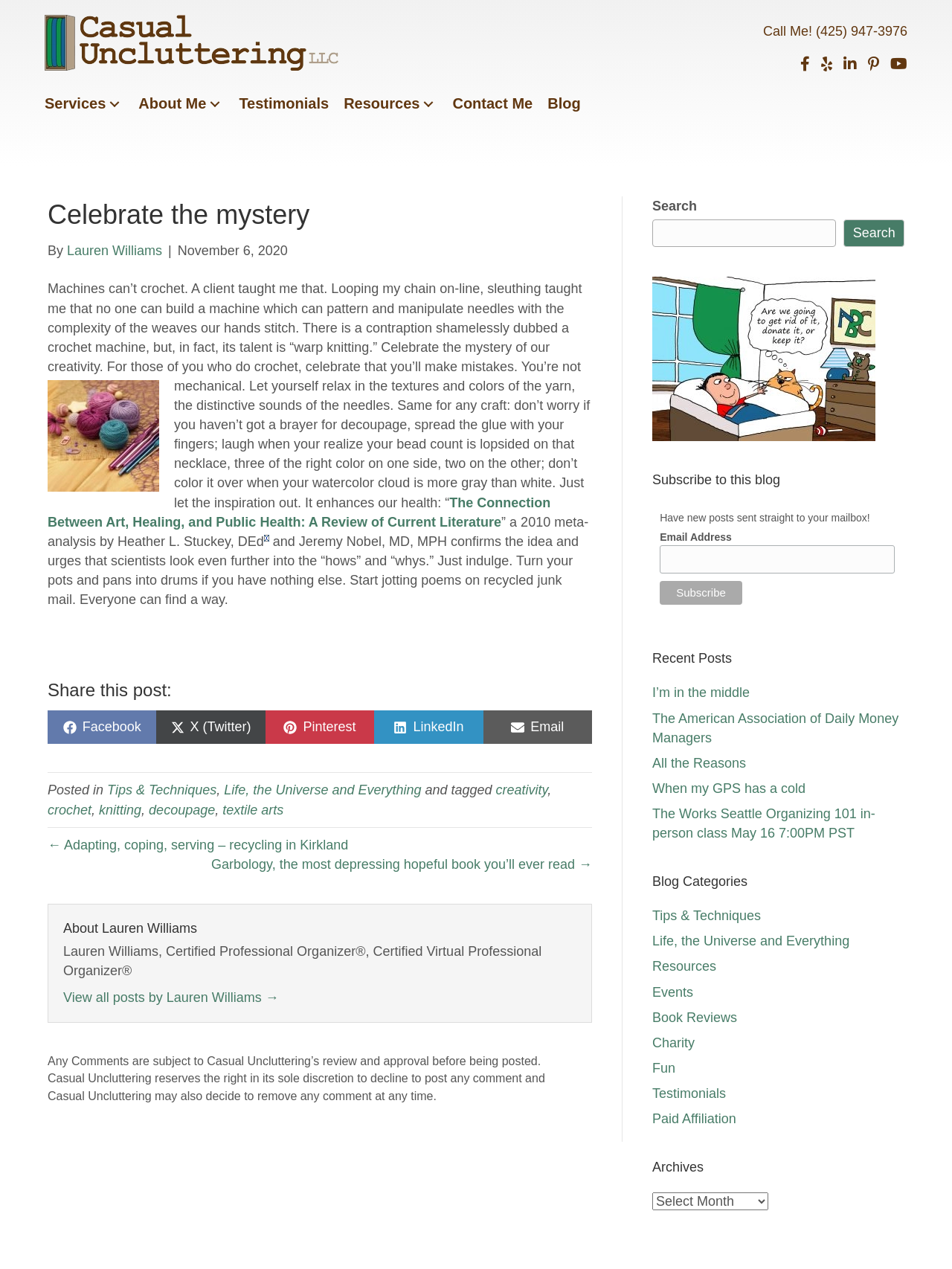Please look at the image and answer the question with a detailed explanation: What is the name of the category that this blog post is filed under?

The blog post is categorized under 'Tips & Techniques' and 'Life, the Universe and Everything', as indicated at the bottom of the page.